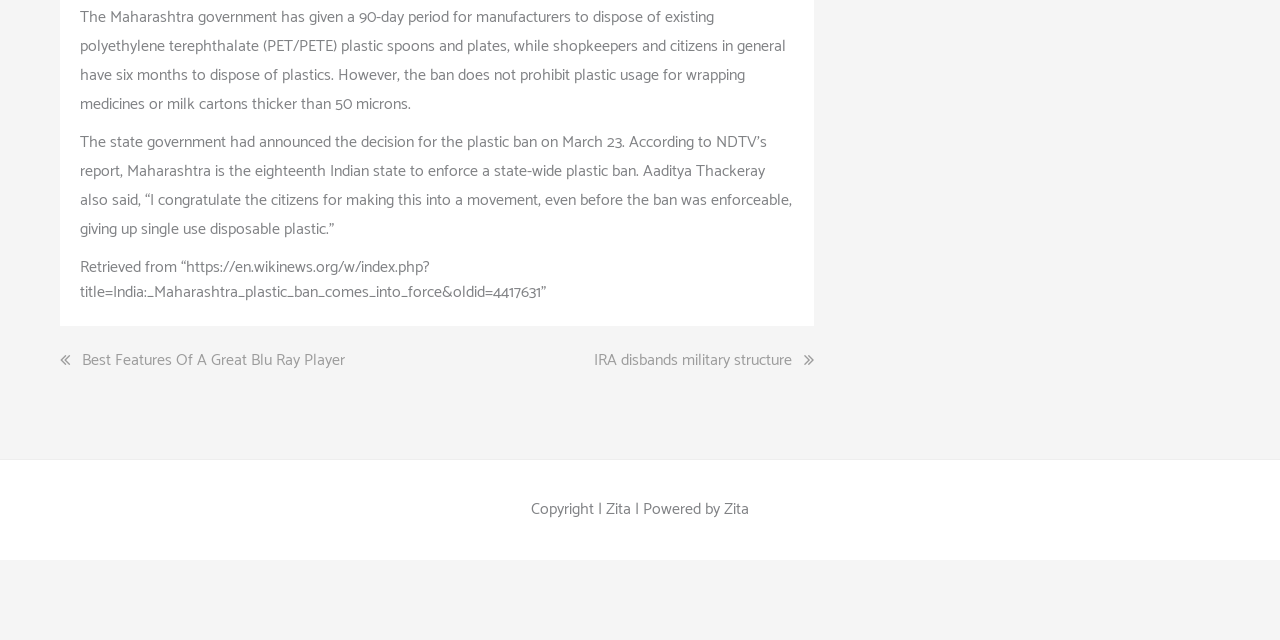Bounding box coordinates are specified in the format (top-left x, top-left y, bottom-right x, bottom-right y). All values are floating point numbers bounded between 0 and 1. Please provide the bounding box coordinate of the region this sentence describes: IRA disbands military structure

[0.464, 0.543, 0.634, 0.583]